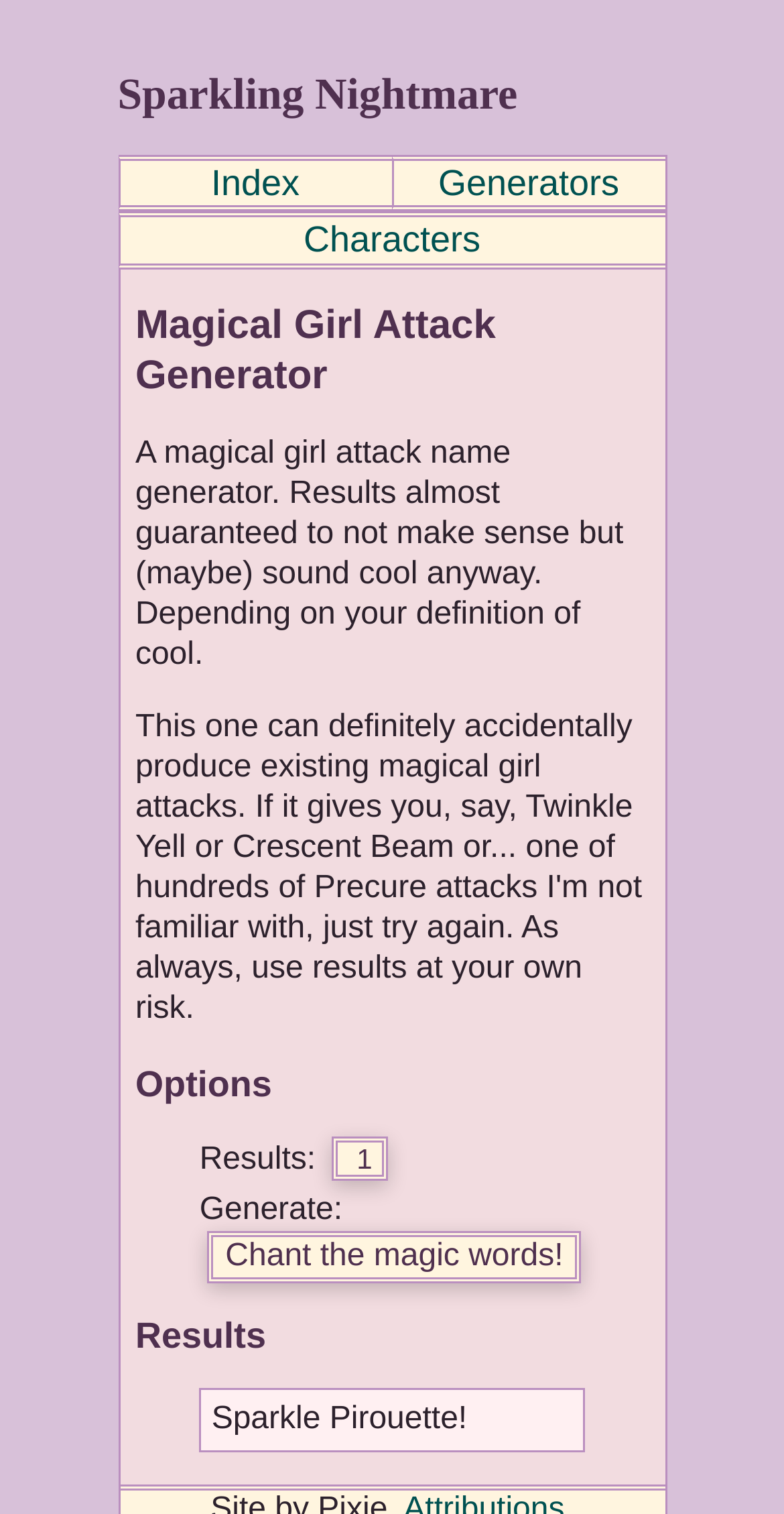From the details in the image, provide a thorough response to the question: What is the default generated attack?

The StaticText element with the text 'Sparkle Pirouette!' is located under the 'Results' heading, suggesting that it is the default generated attack. This is likely the output of the generator when the page is first loaded.